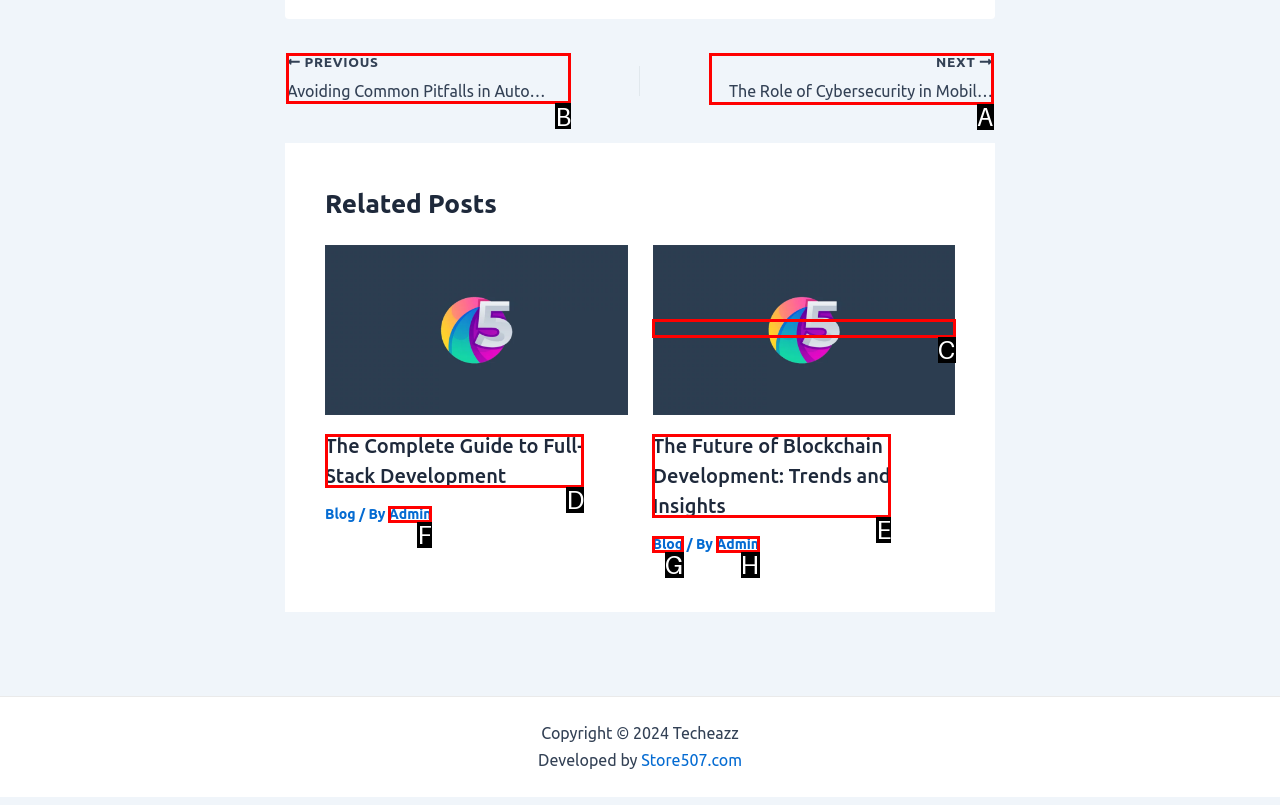Tell me which one HTML element I should click to complete the following task: Click the 'PREVIOUS Avoiding Common Pitfalls in Automation Scripting' link Answer with the option's letter from the given choices directly.

B